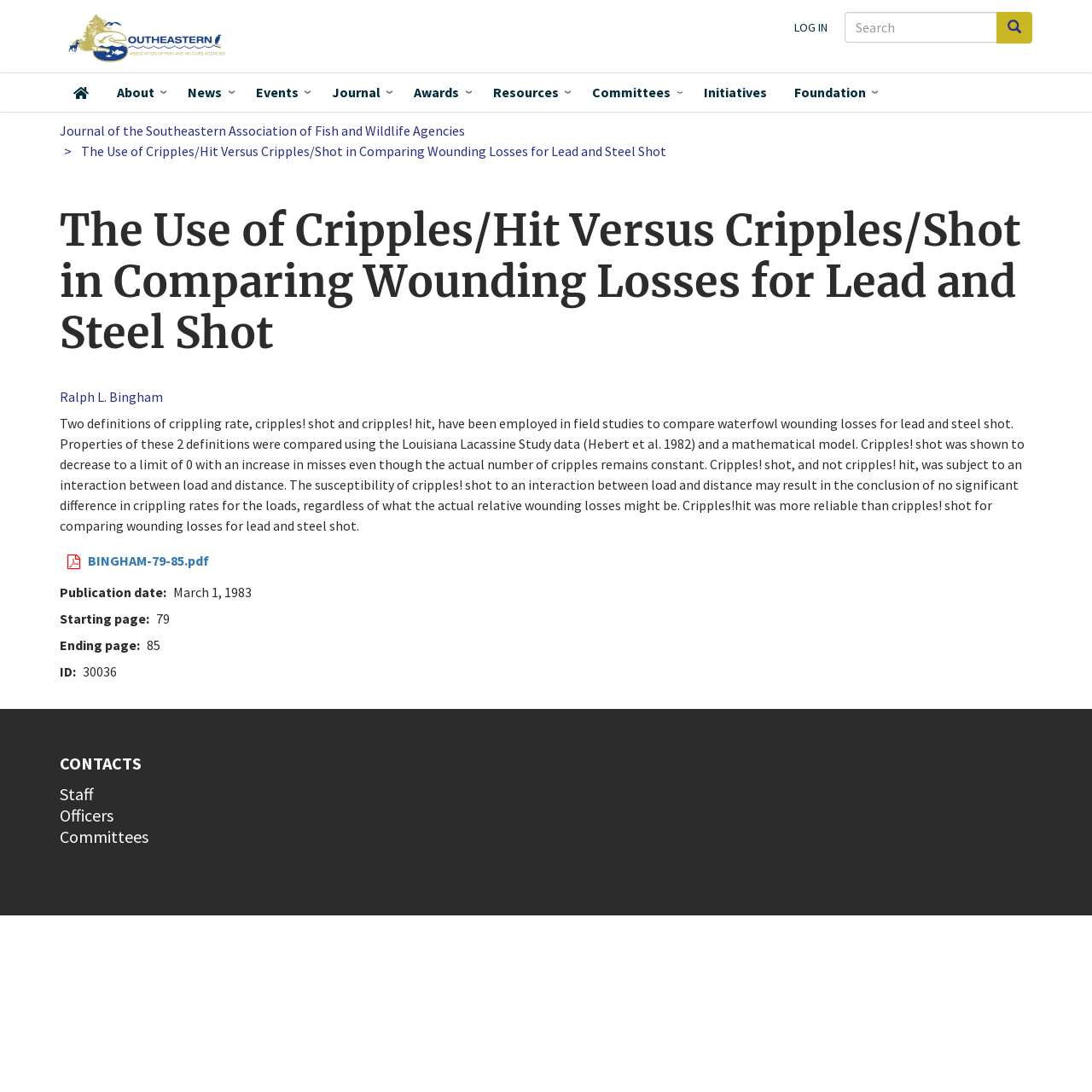Craft a detailed narrative of the webpage's structure and content.

This webpage is about a journal article titled "The Use of Cripples/Hit Versus Cripples/Shot in Comparing Wounding Losses for Lead and Steel Shot". At the top left corner, there is a link to skip to the main content. On the top right corner, there is a search bar with a search button. Below the search bar, there are several navigation links, including "Home", "About", "News", "Events", "Journal", "Awards", "Resources", "Committees", "Initiatives", and "Foundation".

The main content of the webpage is divided into two sections. The top section has a heading that displays the title of the journal article, and below it, there is a link to the journal's homepage. The bottom section is the article itself, which discusses the comparison of two definitions of crippling rate, cripples! shot and cripples! hit, in field studies to compare waterfowl wounding losses for lead and steel shot. The article is written by Ralph L. Bingham and has a publication date of March 1, 1983. There is also a link to download the article in PDF format.

On the bottom left corner of the webpage, there is a section with contact information, including links to staff, officers, and committees.